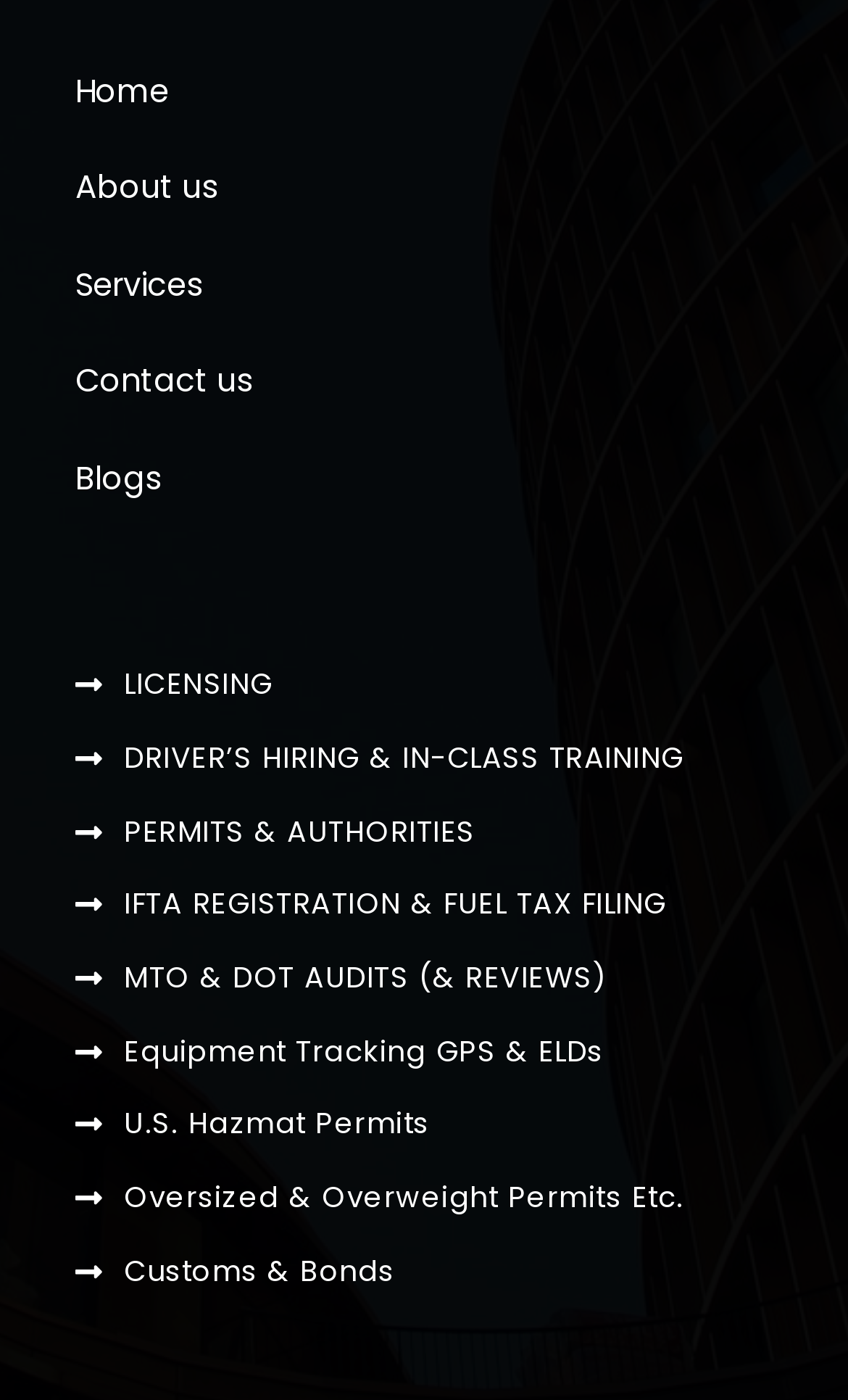How many links are in the top navigation bar?
Respond to the question with a single word or phrase according to the image.

5